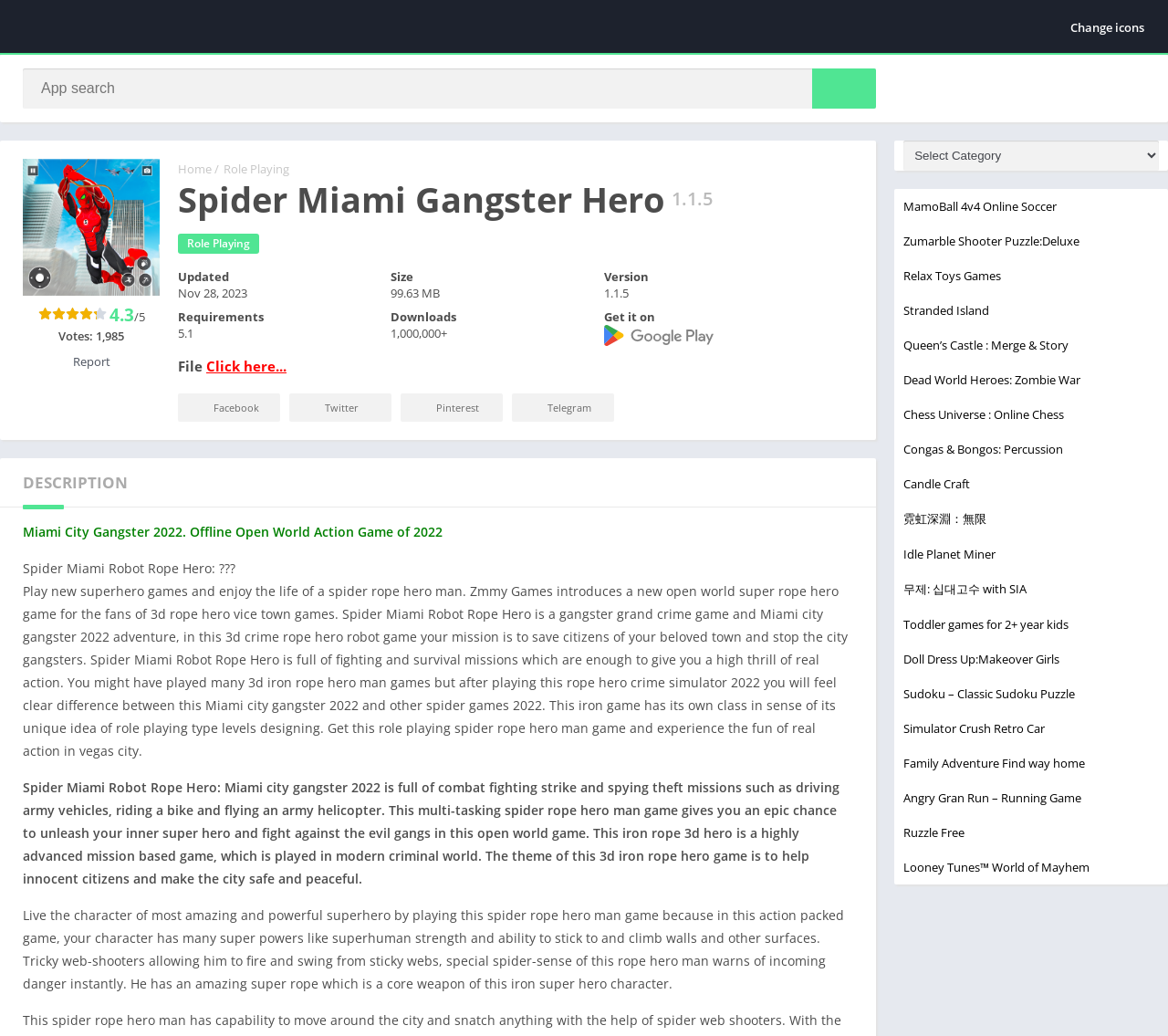Identify the bounding box coordinates for the element that needs to be clicked to fulfill this instruction: "Visit Google Play". Provide the coordinates in the format of four float numbers between 0 and 1: [left, top, right, bottom].

[0.517, 0.322, 0.611, 0.338]